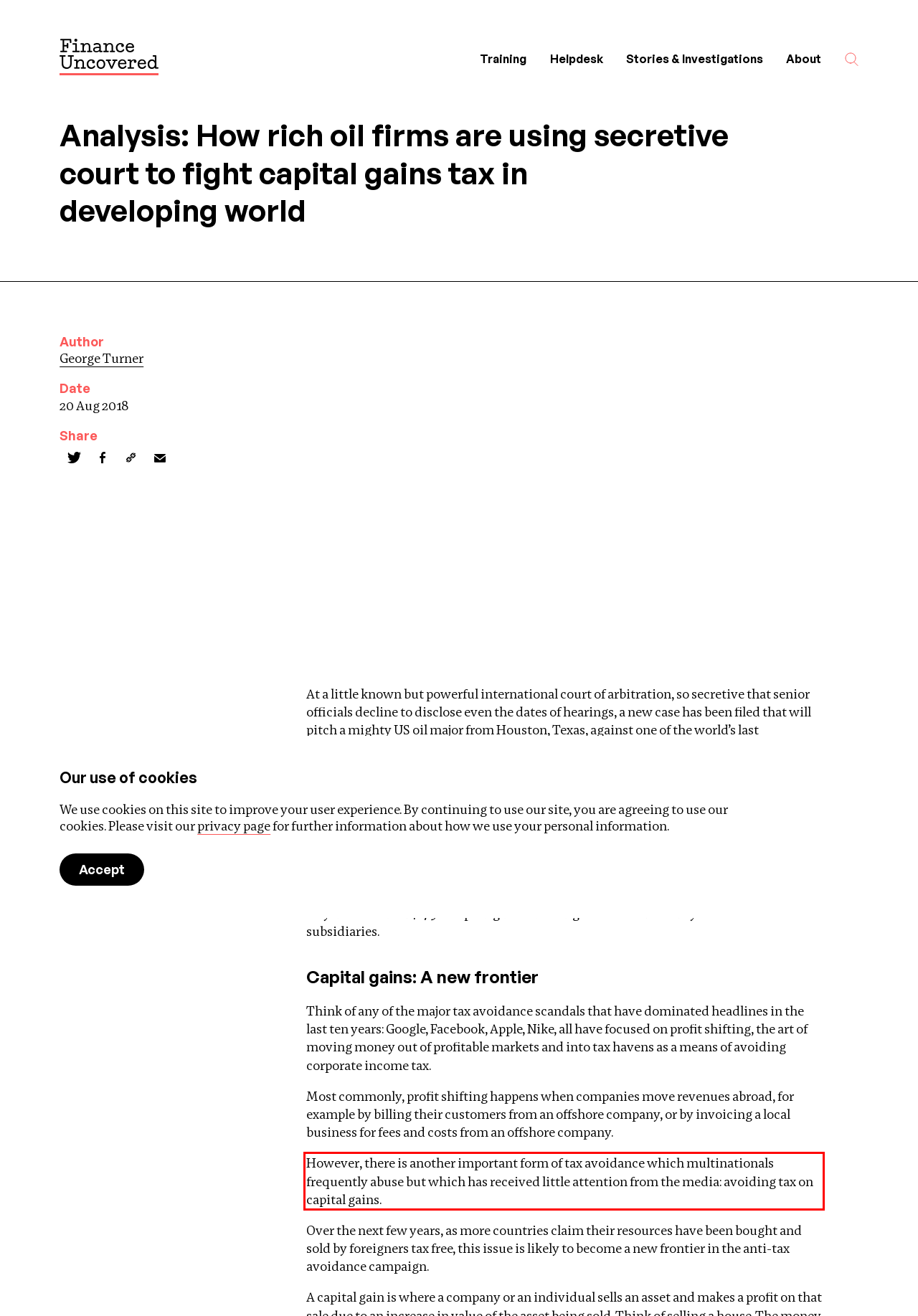The screenshot provided shows a webpage with a red bounding box. Apply OCR to the text within this red bounding box and provide the extracted content.

However, there is another important form of tax avoidance which multinationals frequently abuse but which has received little attention from the media: avoiding tax on capital gains.